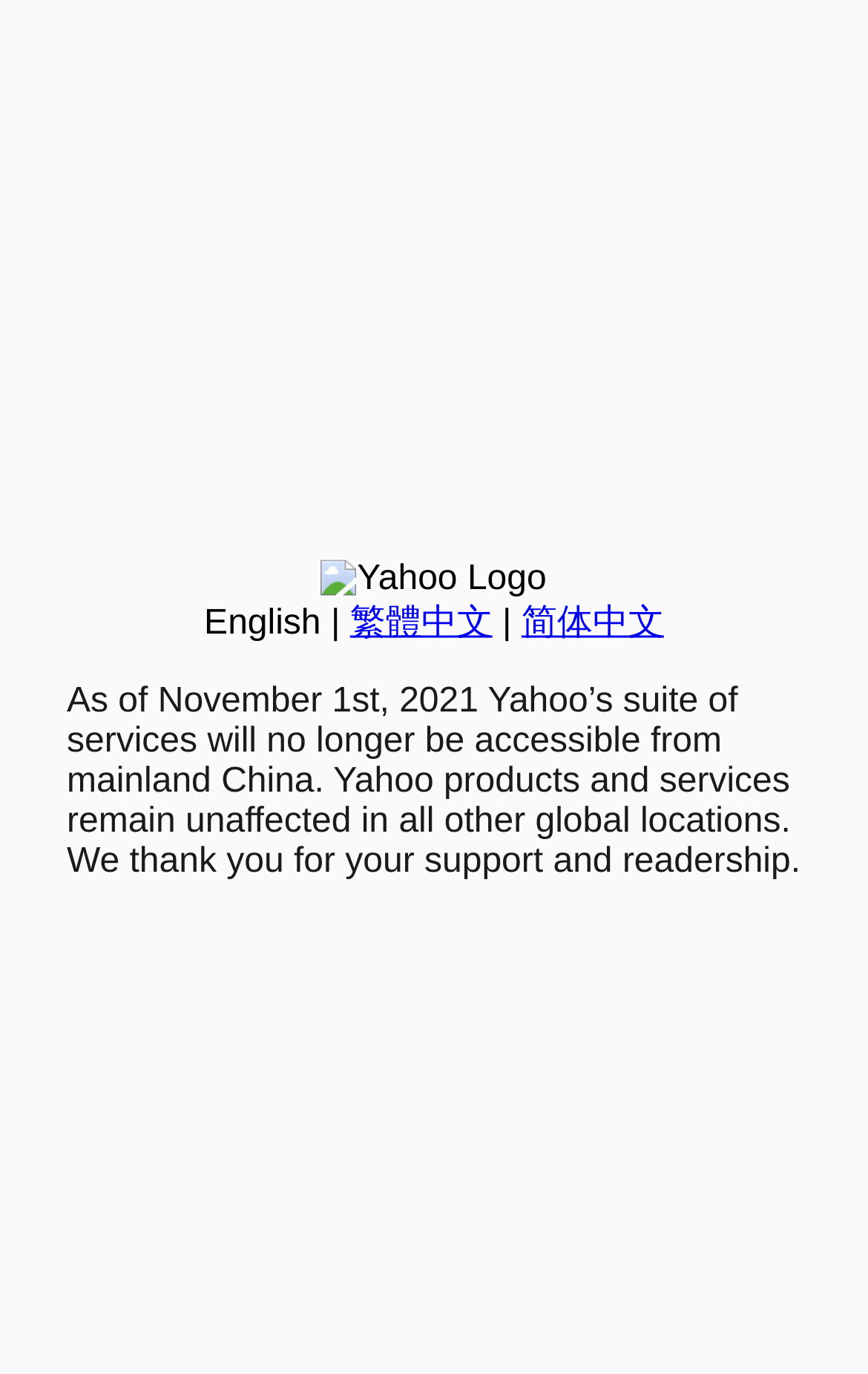Locate the bounding box coordinates for the element described below: "English". The coordinates must be four float values between 0 and 1, formatted as [left, top, right, bottom].

[0.235, 0.44, 0.37, 0.467]